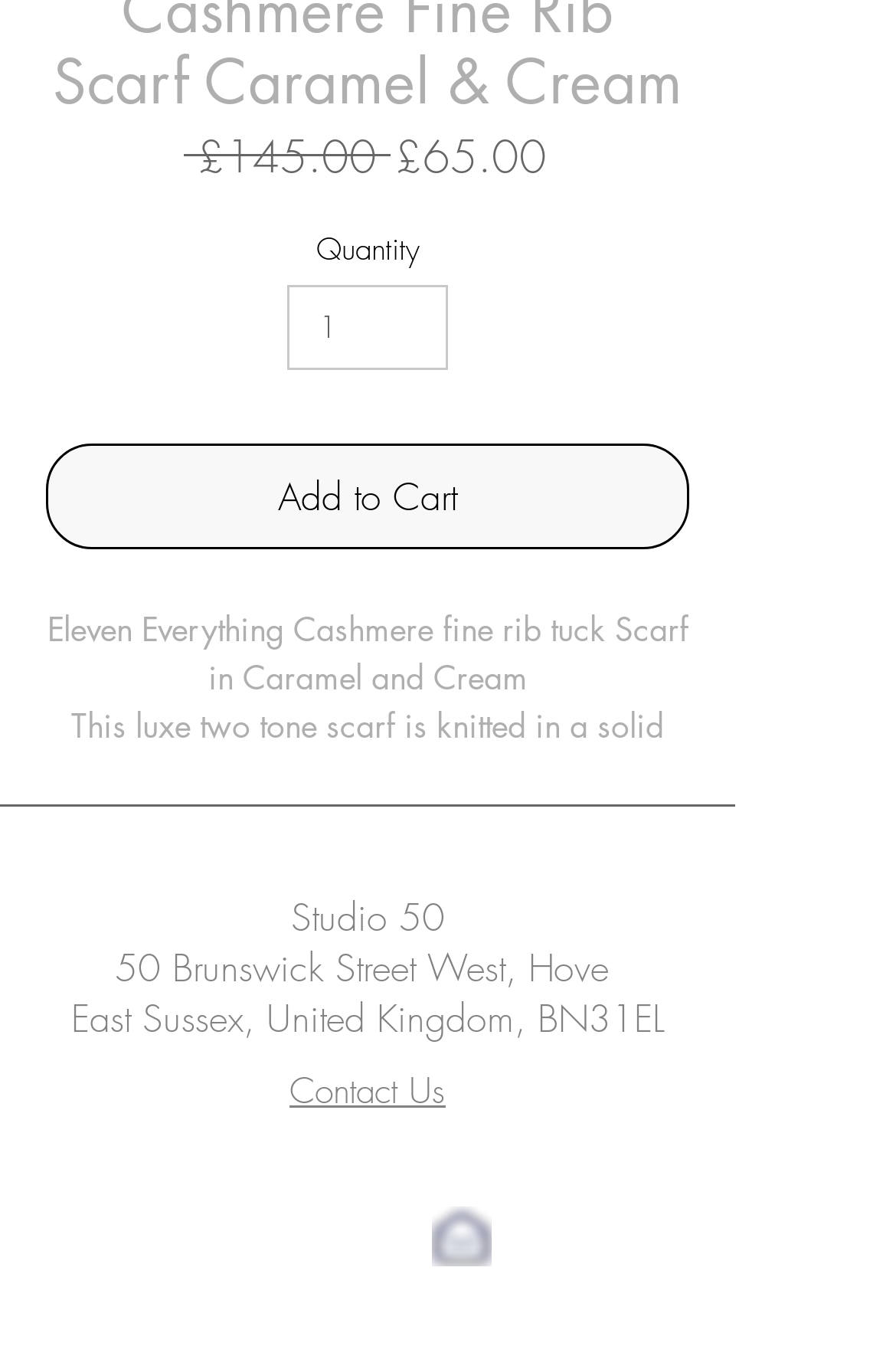Locate the UI element described by input value="1" aria-label="Quantity" value="1" in the provided webpage screenshot. Return the bounding box coordinates in the format (top-left x, top-left y, bottom-right x, bottom-right y), ensuring all values are between 0 and 1.

[0.319, 0.207, 0.501, 0.27]